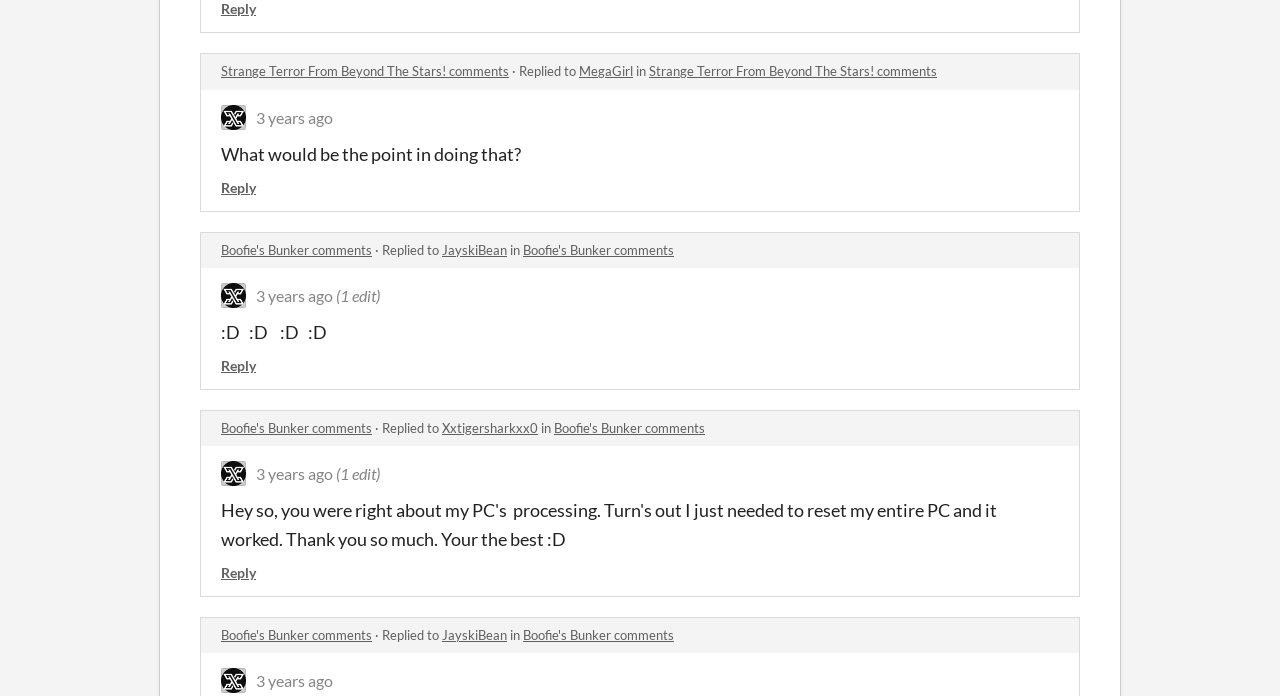Identify the bounding box coordinates of the region that should be clicked to execute the following instruction: "View a comment thread".

[0.507, 0.091, 0.732, 0.114]